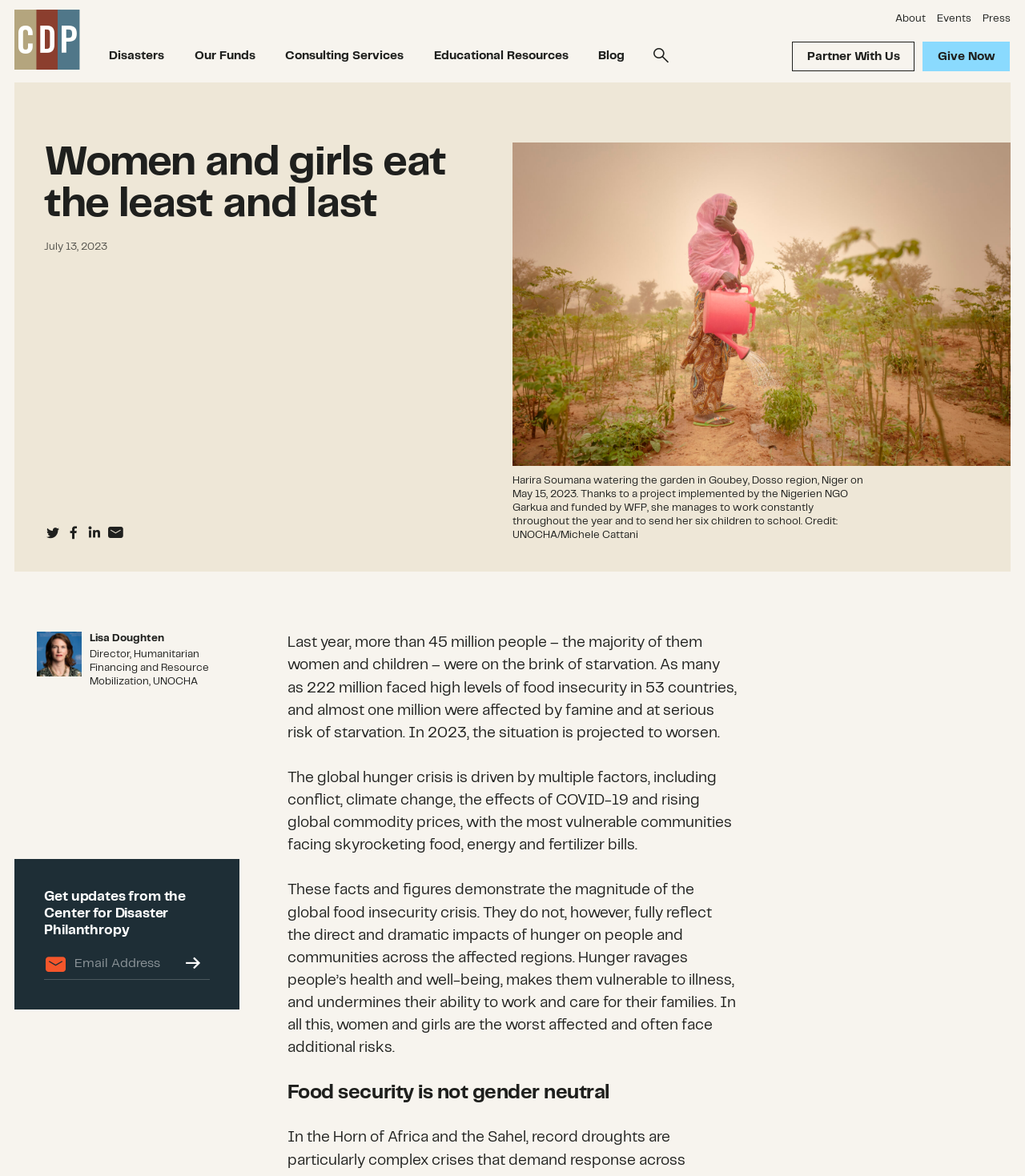What is the purpose of the 'Get updates' section?
Can you give a detailed and elaborate answer to the question?

The 'Get updates' section on the webpage appears to be a form that allows users to receive updates from the Center for Disaster Philanthropy. The section includes a textbox and a submit button, suggesting that users can enter their information to receive updates.